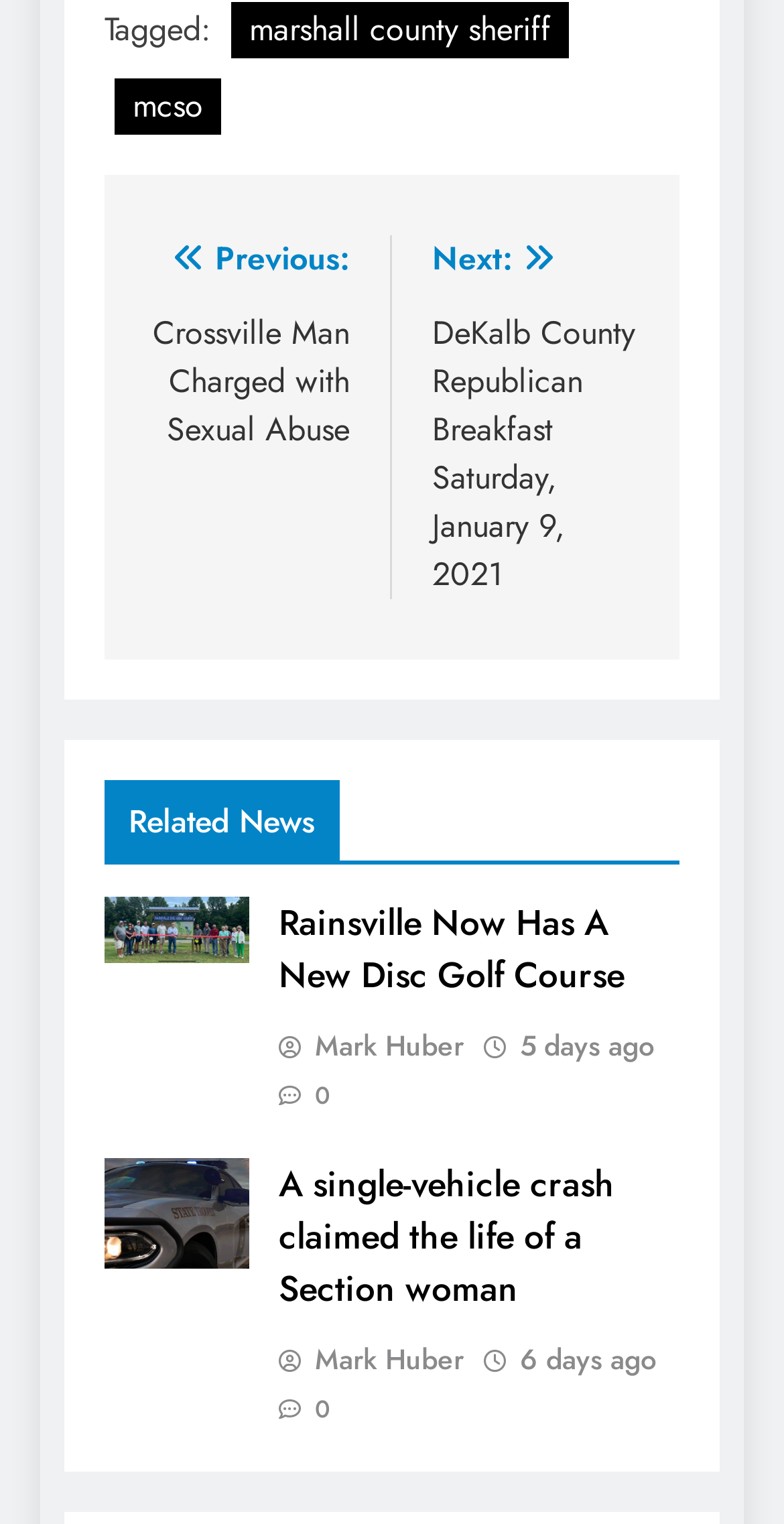Identify the bounding box coordinates of the part that should be clicked to carry out this instruction: "View 'A single-vehicle crash claimed the life of a Section woman'".

[0.355, 0.76, 0.783, 0.863]